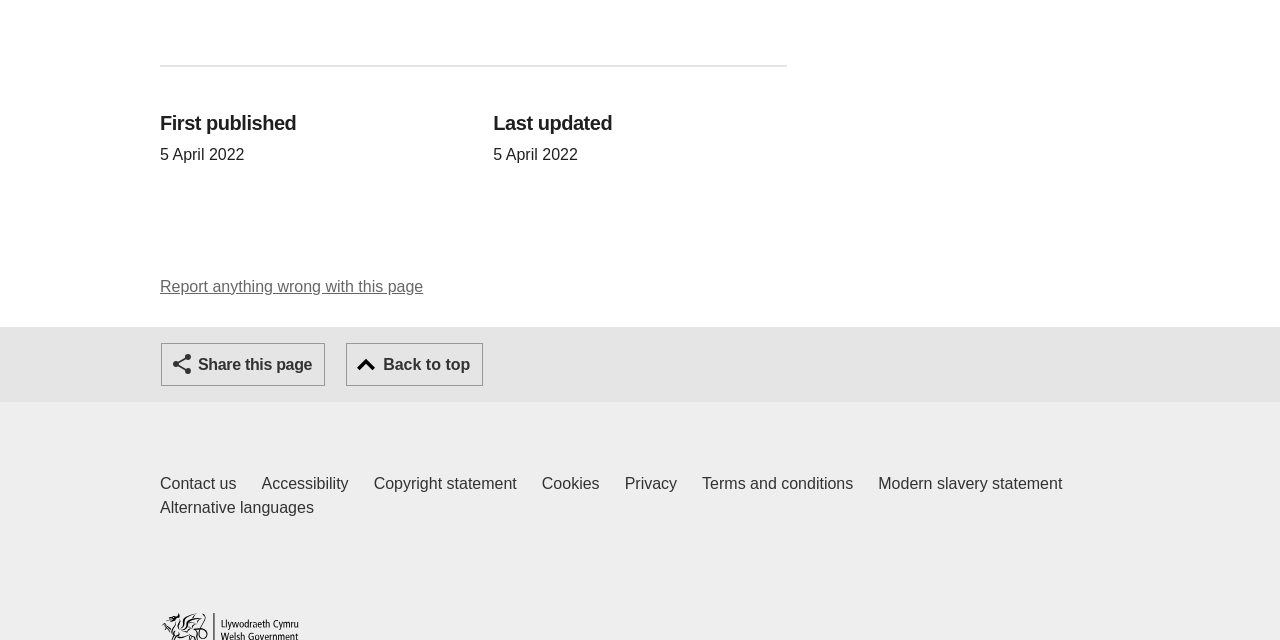Locate the bounding box coordinates of the area where you should click to accomplish the instruction: "Go back to top".

[0.27, 0.536, 0.378, 0.603]